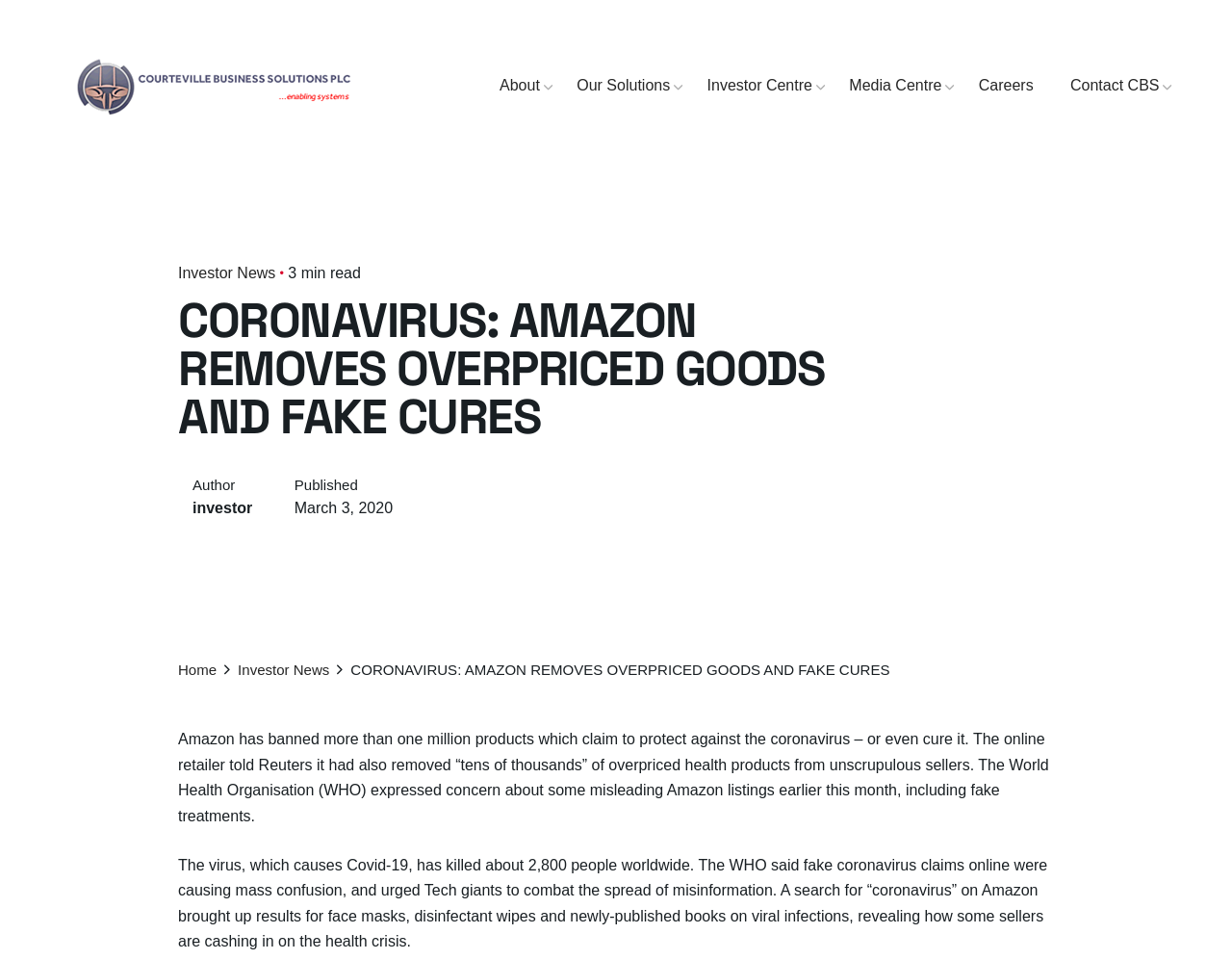What is the approximate number of people killed by the coronavirus worldwide?
Please analyze the image and answer the question with as much detail as possible.

The answer can be found in the paragraph that starts with 'The virus, which causes Covid-19, has killed about 2,800 people worldwide.'.